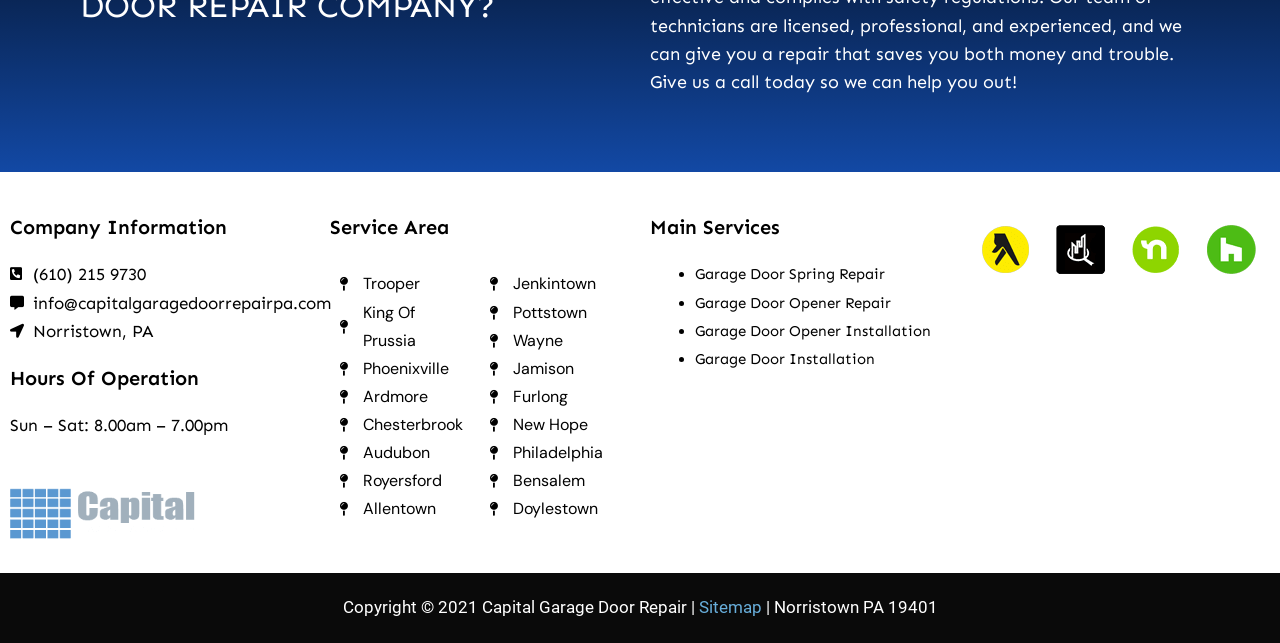Show the bounding box coordinates of the region that should be clicked to follow the instruction: "Get the contact information."

[0.025, 0.411, 0.114, 0.442]